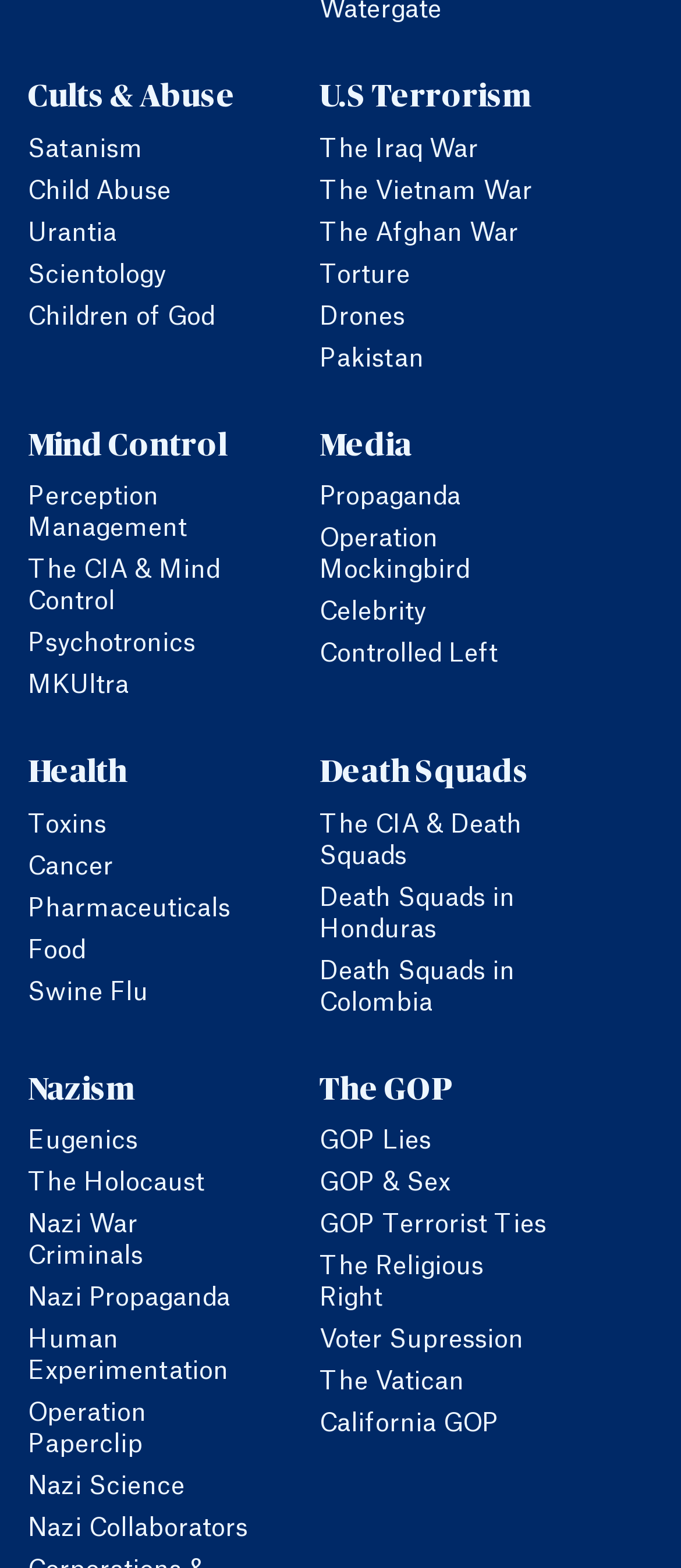What is the main topic of the webpage?
Please respond to the question with a detailed and informative answer.

Based on the headings and links on the webpage, it appears that the main topic is related to cults, abuse, and terrorism, with subtopics including Satanism, Child Abuse, U.S Terrorism, Mind Control, and more.